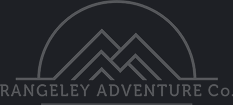What does the logo's color scheme suggest?
Answer the question based on the image using a single word or a brief phrase.

Sophistication